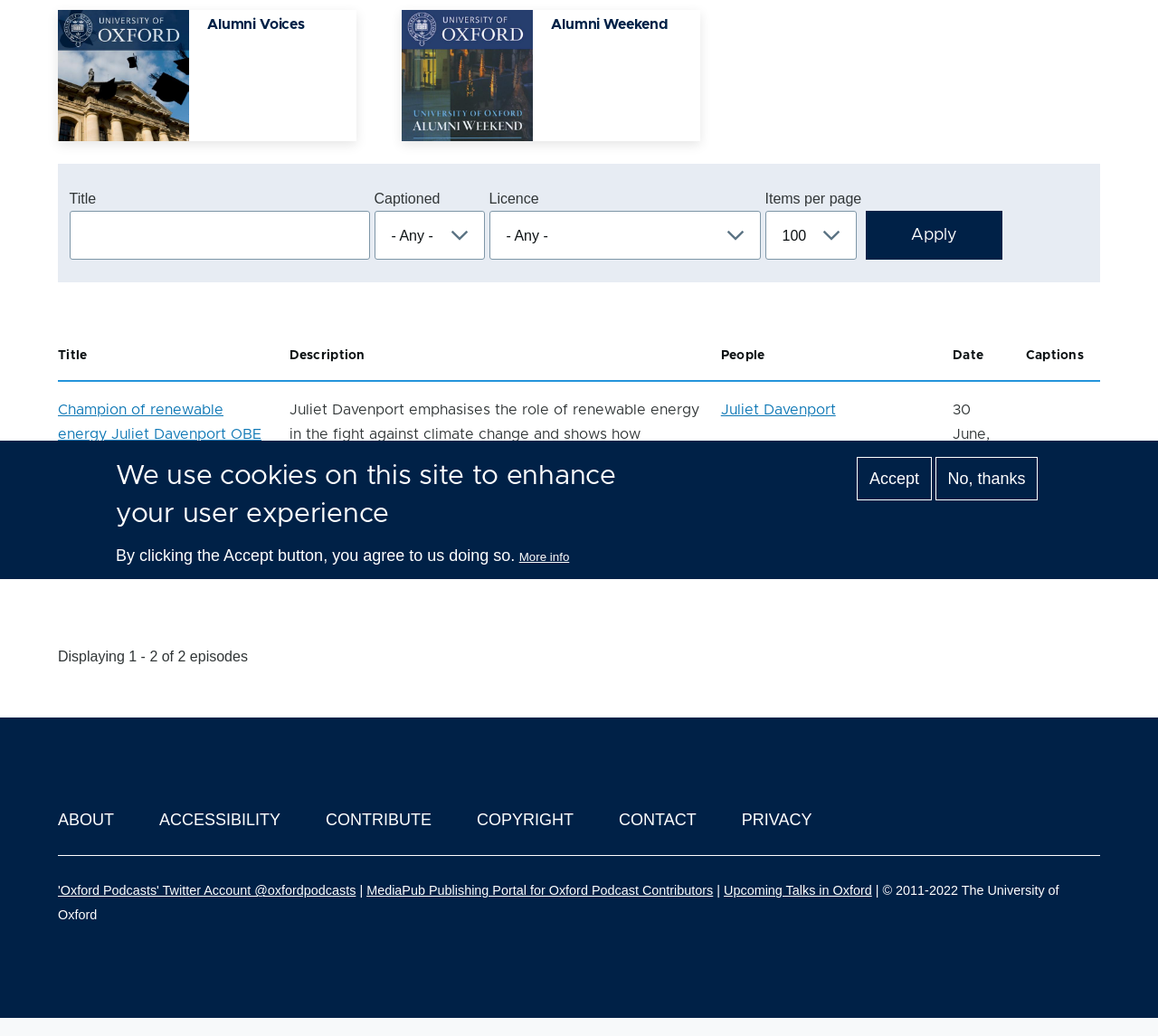Locate the bounding box for the described UI element: "Upcoming Talks in Oxford". Ensure the coordinates are four float numbers between 0 and 1, formatted as [left, top, right, bottom].

[0.625, 0.853, 0.753, 0.867]